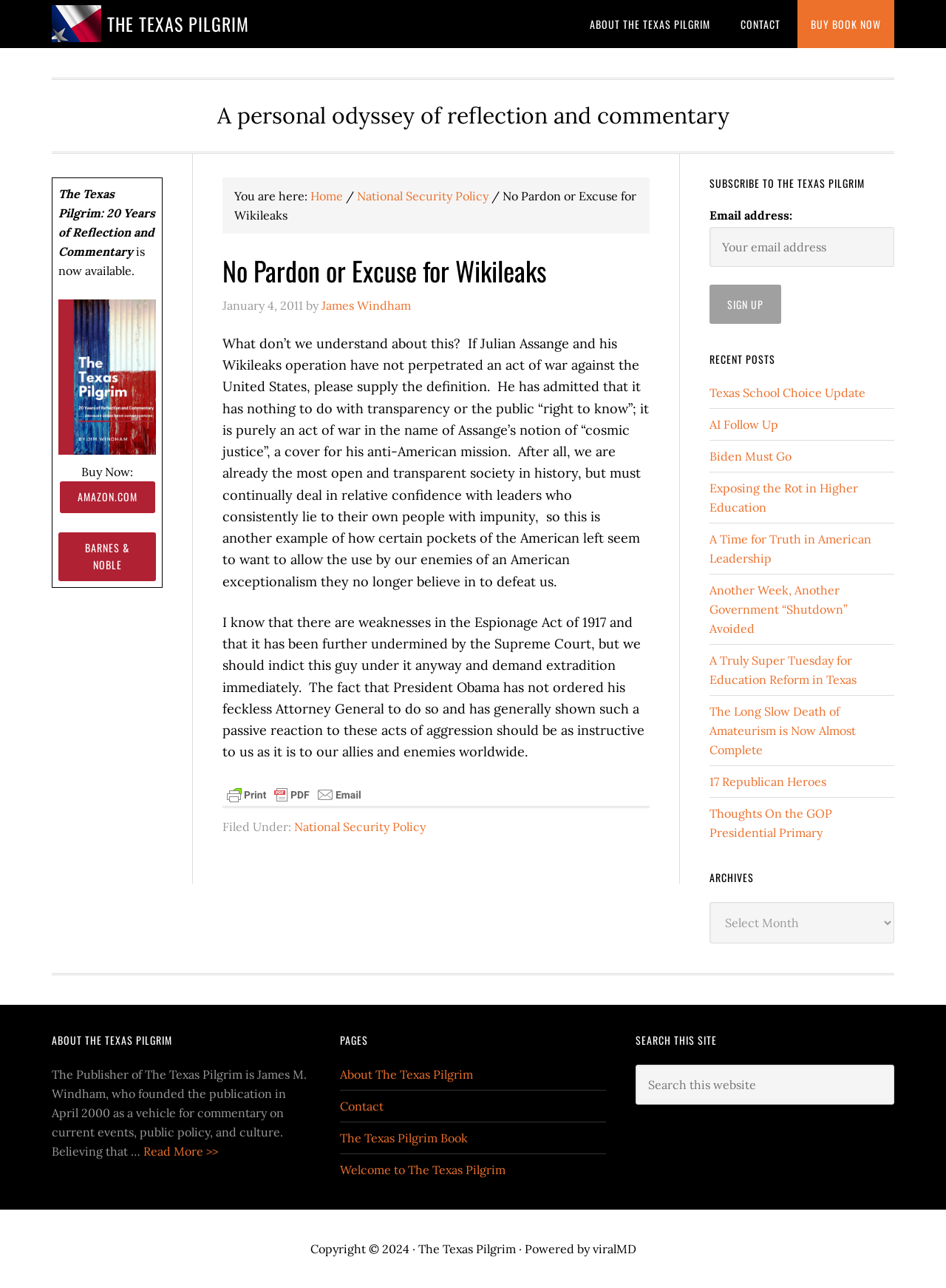Find the bounding box coordinates of the clickable region needed to perform the following instruction: "Search this website". The coordinates should be provided as four float numbers between 0 and 1, i.e., [left, top, right, bottom].

[0.672, 0.827, 0.945, 0.858]